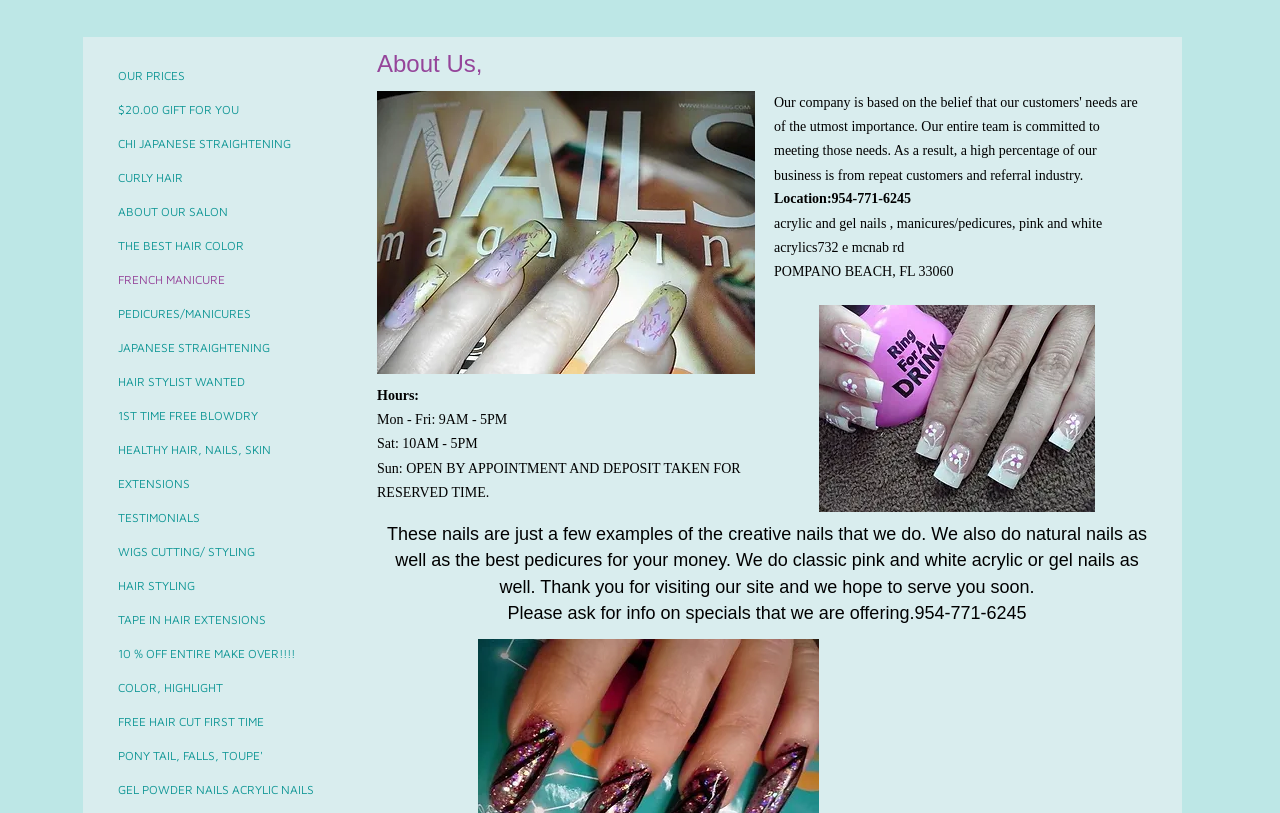Determine the bounding box coordinates for the area you should click to complete the following instruction: "Click on OUR PRICES".

[0.084, 0.074, 0.152, 0.112]